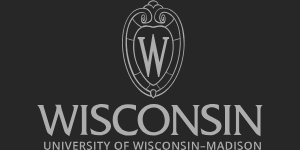Describe the image with as much detail as possible.

The image features the emblem and name of the University of Wisconsin-Madison. Prominently displayed in the center is a stylized letter "W," framed within an ornate design that reflects the university's historical roots and academic prestige. Beneath this symbol is the word "WISCONSIN," which is emphasized in bold, capital letters, followed by "UNIVERSITY OF WISCONSIN–MADISON" in a smaller, more understated font. The monochromatic color scheme of the design, set against a dark background, conveys a sense of elegance and tradition, reinforcing the university's commitment to excellence in education and research. This emblem serves as a visual identity for the institution, embodying its values and heritage.